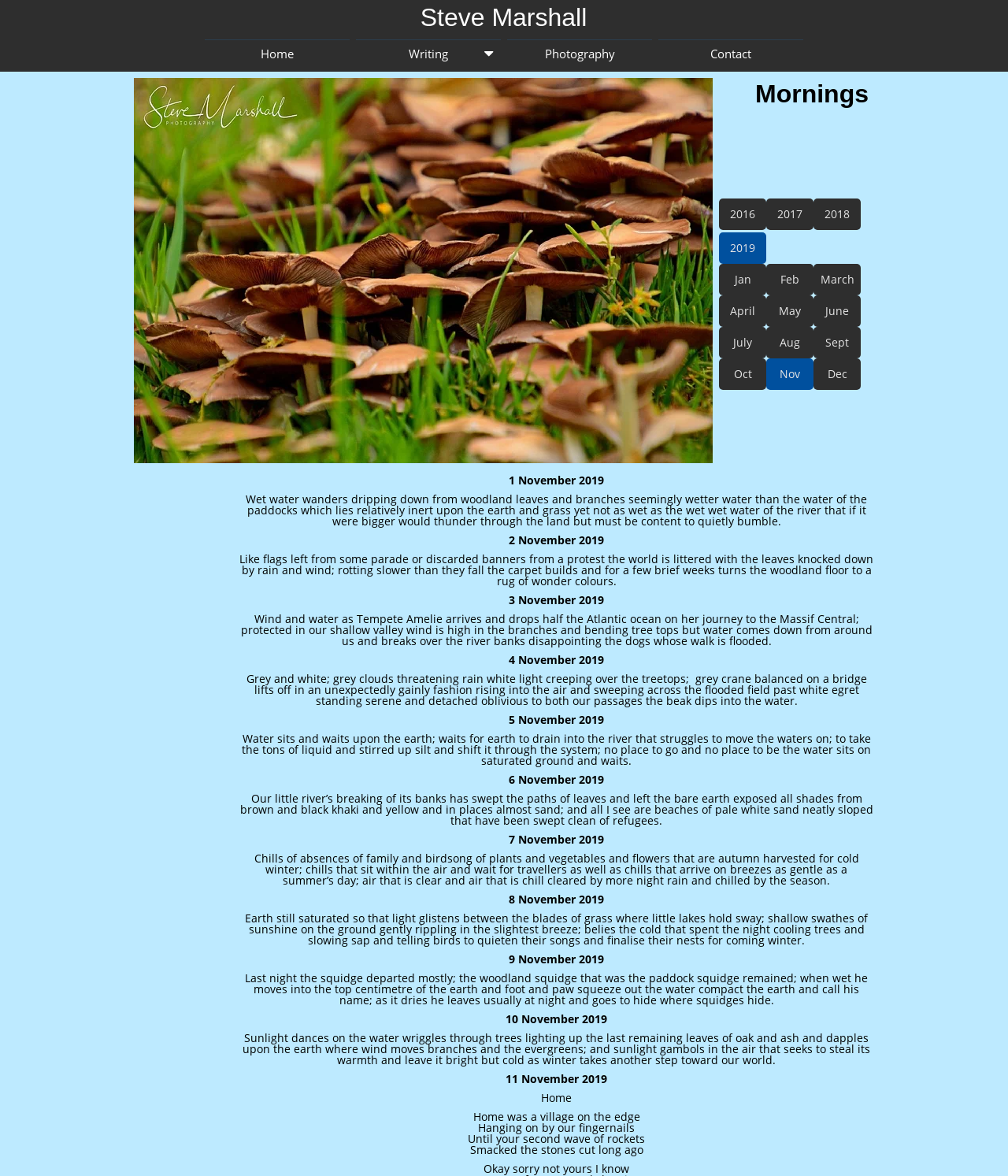Determine the bounding box coordinates for the area that should be clicked to carry out the following instruction: "Click on '2016'".

[0.713, 0.169, 0.76, 0.196]